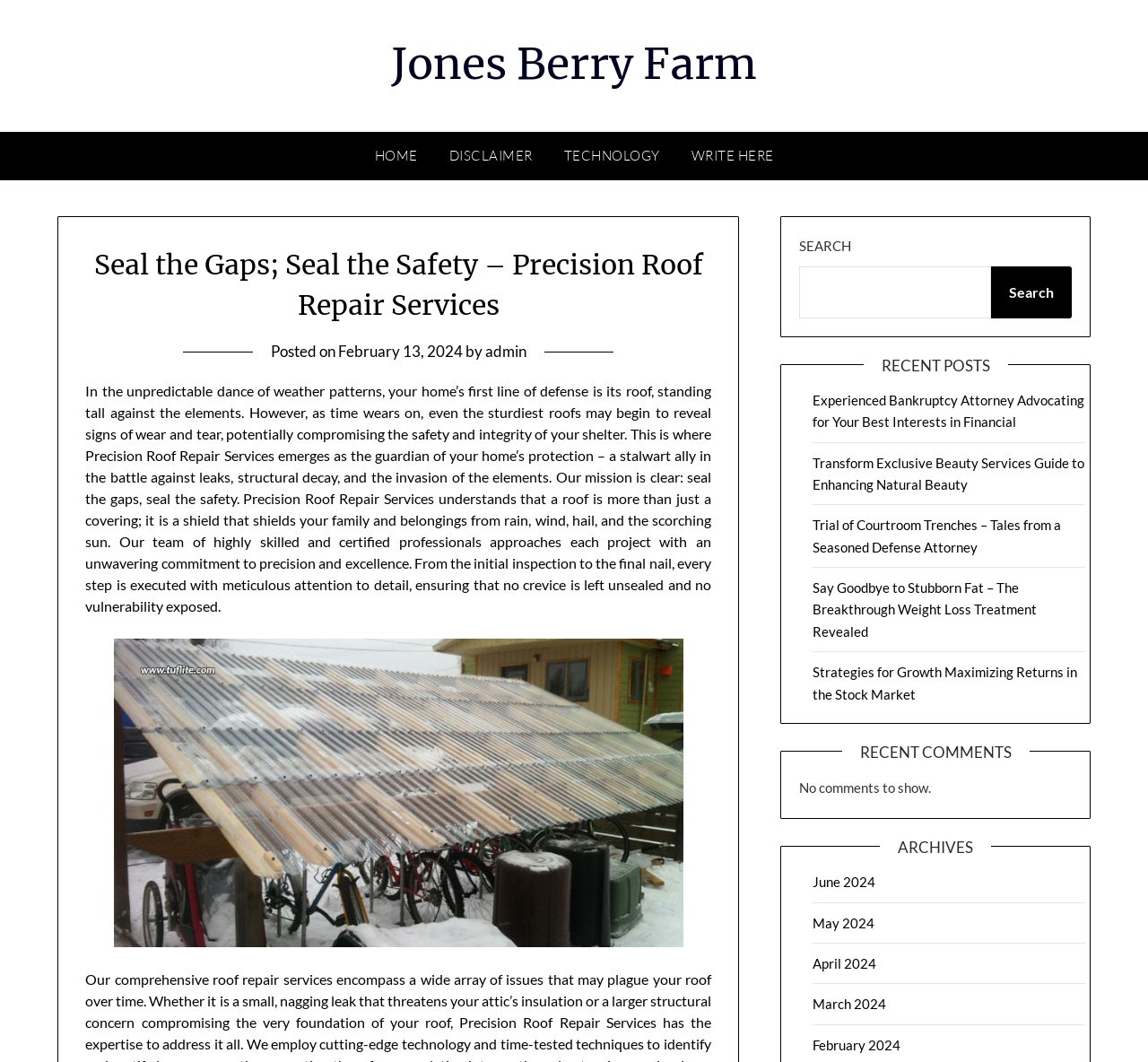Identify the coordinates of the bounding box for the element that must be clicked to accomplish the instruction: "Click on HOME".

[0.314, 0.124, 0.376, 0.17]